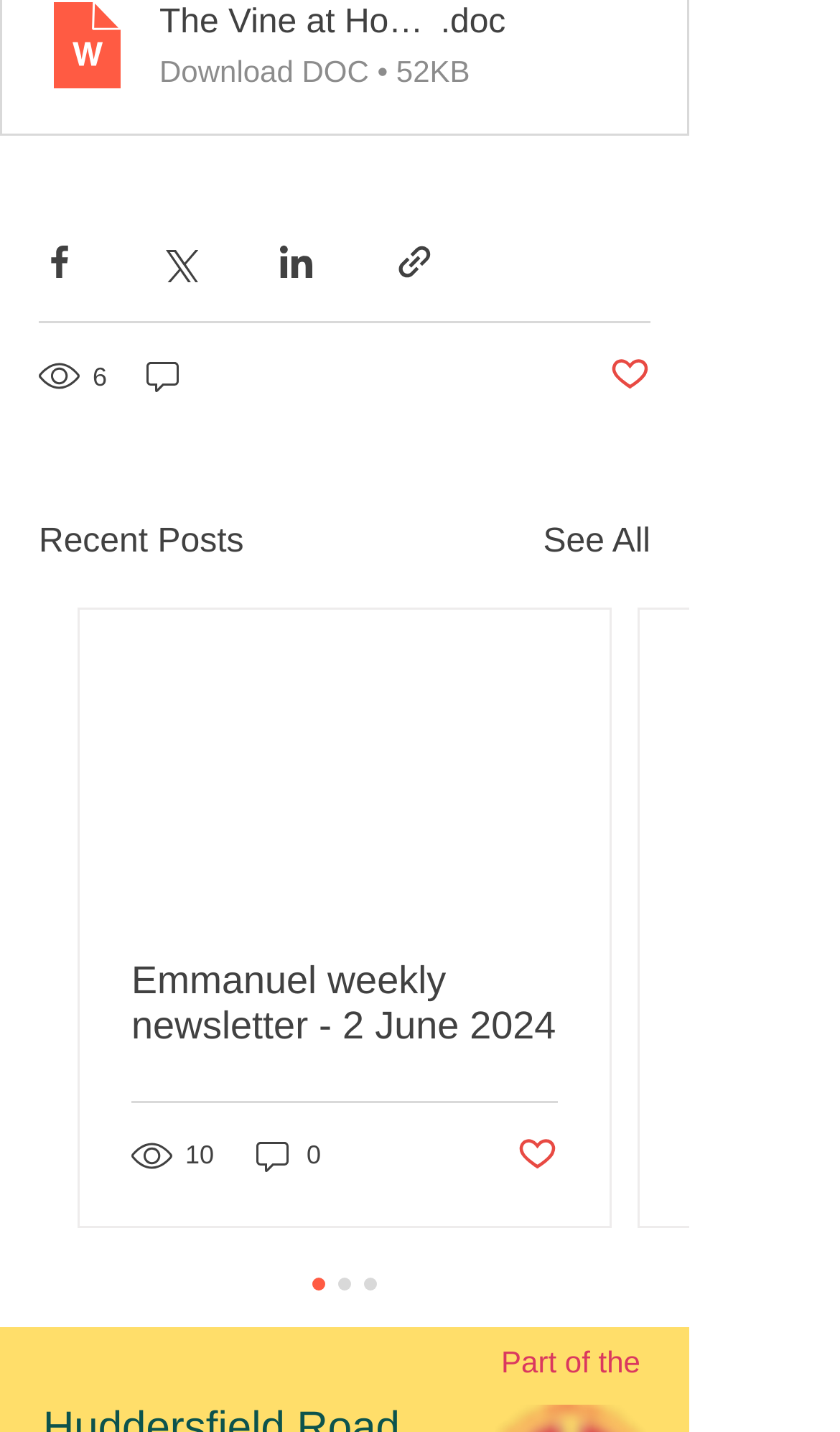What is the number of views for the first post?
Please answer the question with as much detail as possible using the screenshot.

The number of views for the first post is 6, which is indicated by the text '6 views' next to the post.